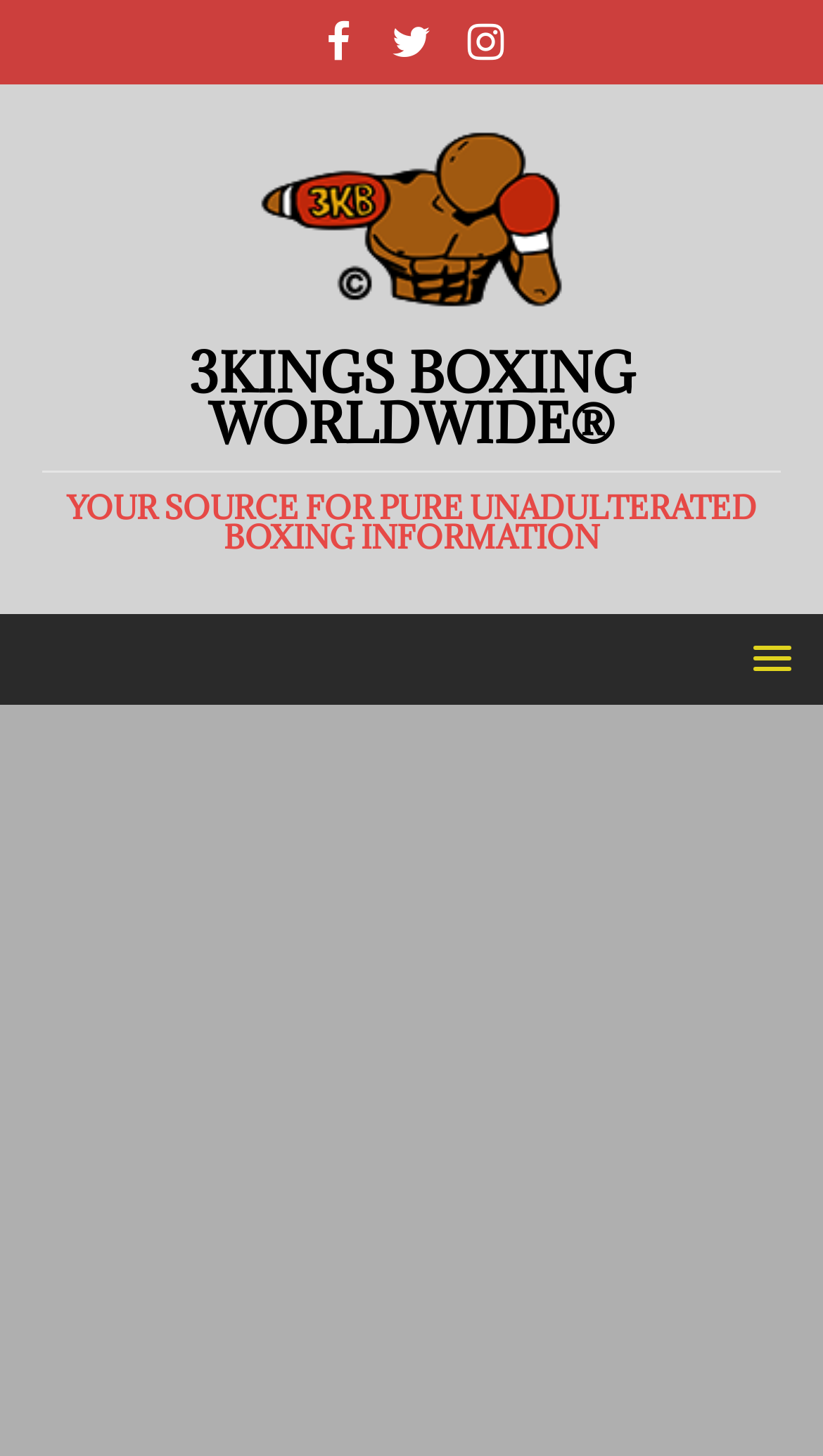Create a detailed narrative of the webpage’s visual and textual elements.

The webpage appears to be a boxing news article or blog post. At the top left corner, there are three social media links: Facebook, Twitter, and Instagram, aligned horizontally. Below these links, there is a logo of 3Kings Boxing, which is an image with a copyright description. 

To the right of the logo, there is a heading that spans almost the entire width of the page, which reads "3KINGS BOXING WORLDWIDE® YOUR SOURCE FOR PURE UNADULTERATED BOXING INFORMATION" in two lines. The first line is "3KINGS BOXING WORLDWIDE®" and the second line is "YOUR SOURCE FOR PURE UNADULTERATED BOXING INFORMATION".

The main content of the webpage starts below the heading, with a title that reads "Gary Russell Jr: "Crawford Got His Shit Split, That Shit Is Real"". 

At the top right corner, there is a menu link with a popup.